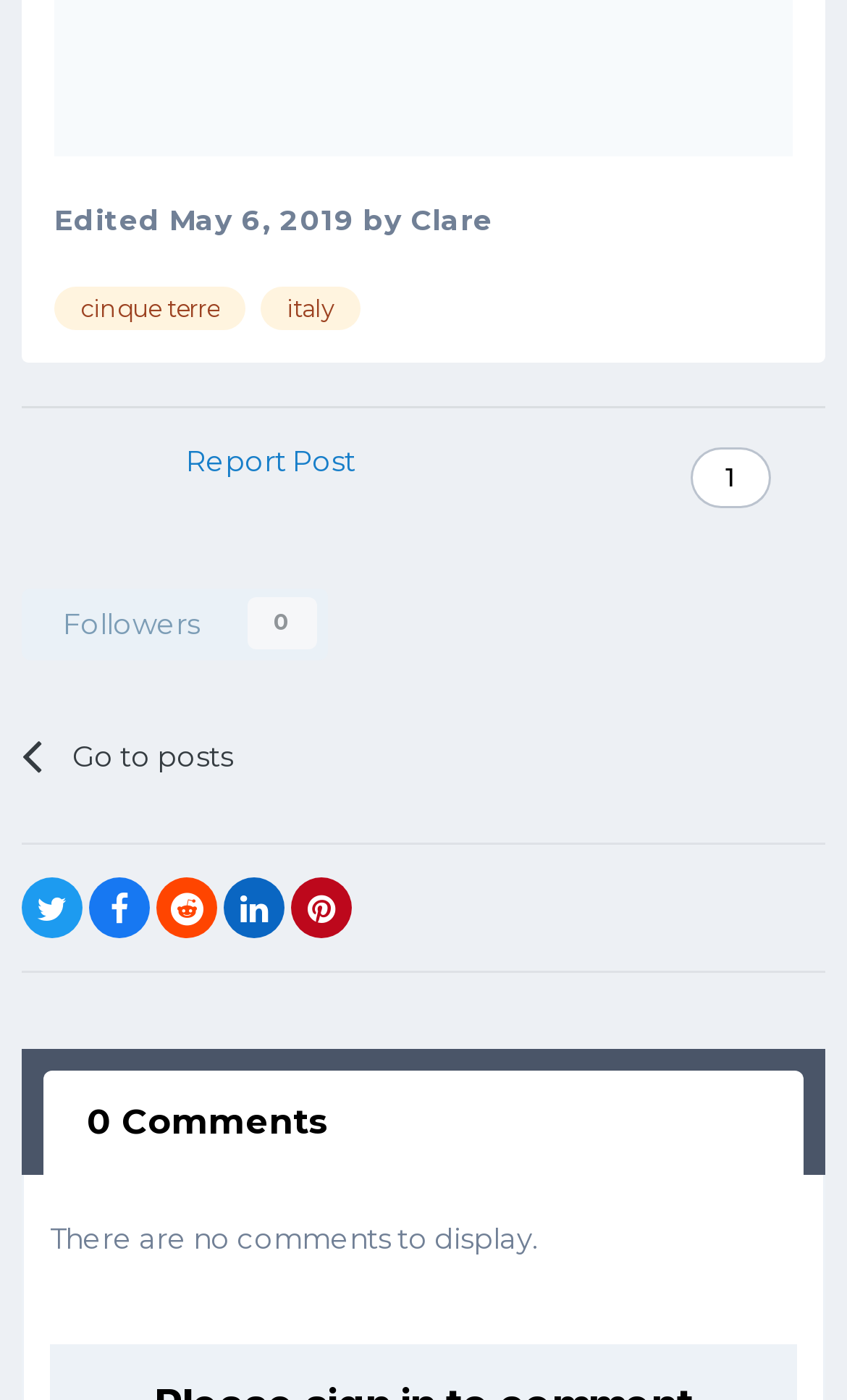Pinpoint the bounding box coordinates of the clickable area needed to execute the instruction: "View comments". The coordinates should be specified as four float numbers between 0 and 1, i.e., [left, top, right, bottom].

[0.051, 0.764, 0.949, 0.839]